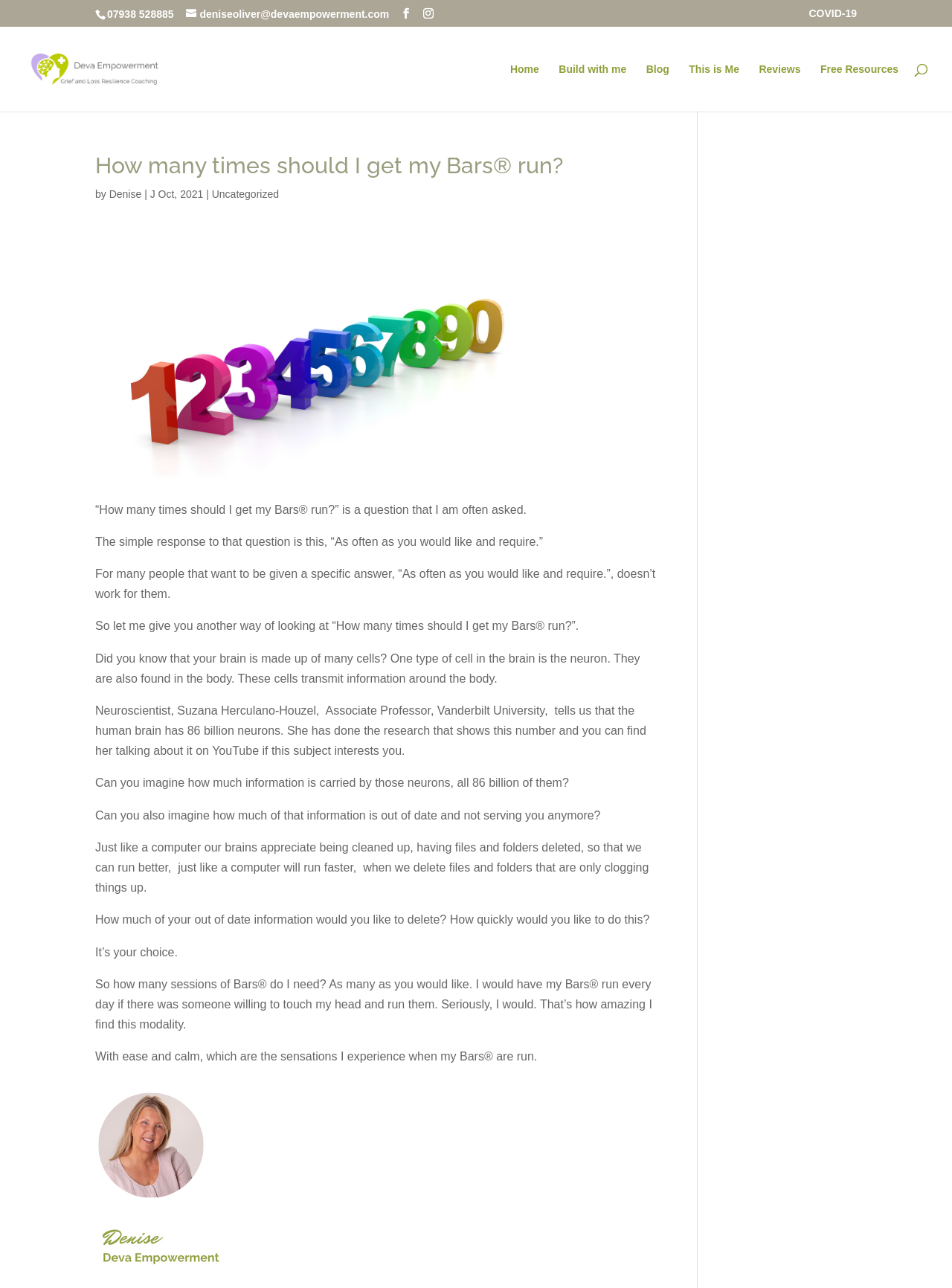Please identify the bounding box coordinates of the element's region that should be clicked to execute the following instruction: "Contact Denise via email". The bounding box coordinates must be four float numbers between 0 and 1, i.e., [left, top, right, bottom].

[0.196, 0.006, 0.409, 0.015]